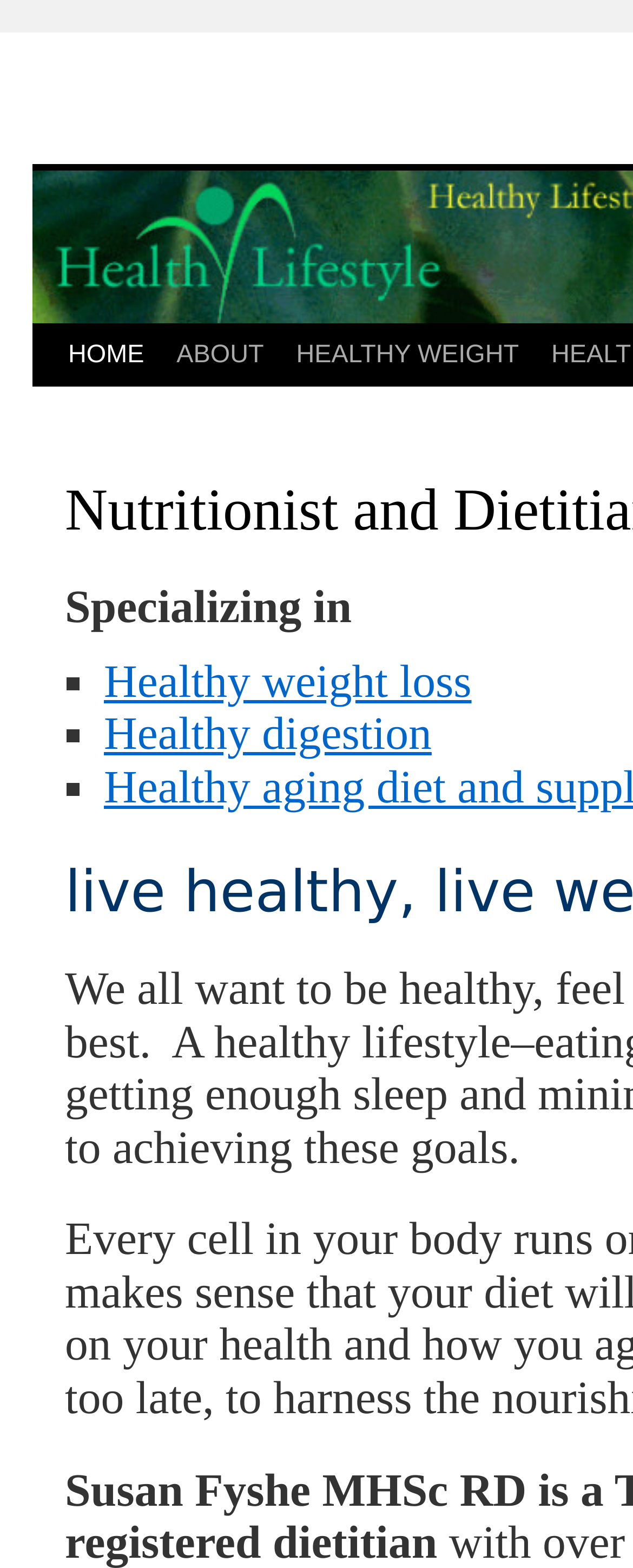Given the element description "Advice", identify the bounding box of the corresponding UI element.

None